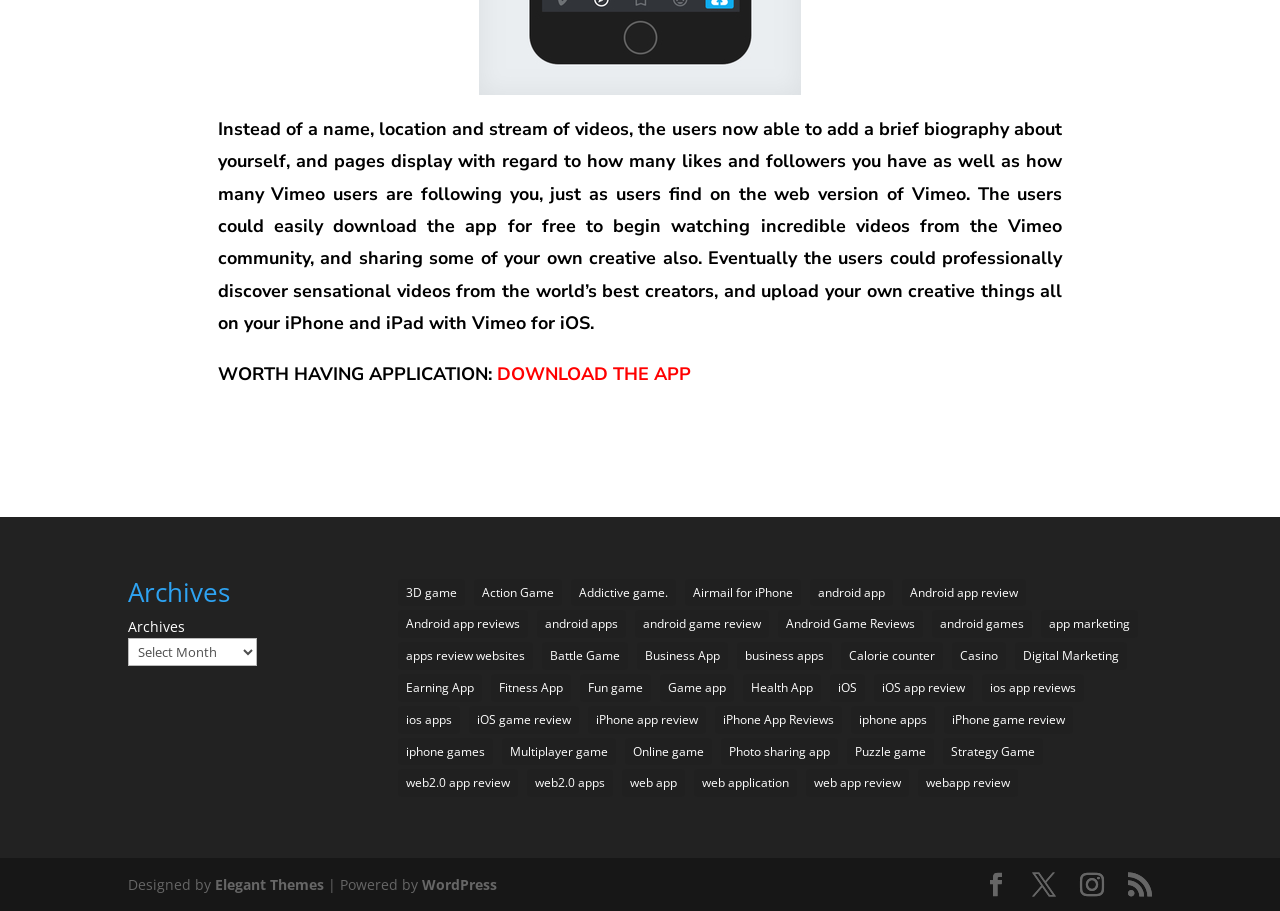Please provide a one-word or short phrase answer to the question:
What is the purpose of the 'DOWNLOAD THE APP' button?

To download the Vimeo app